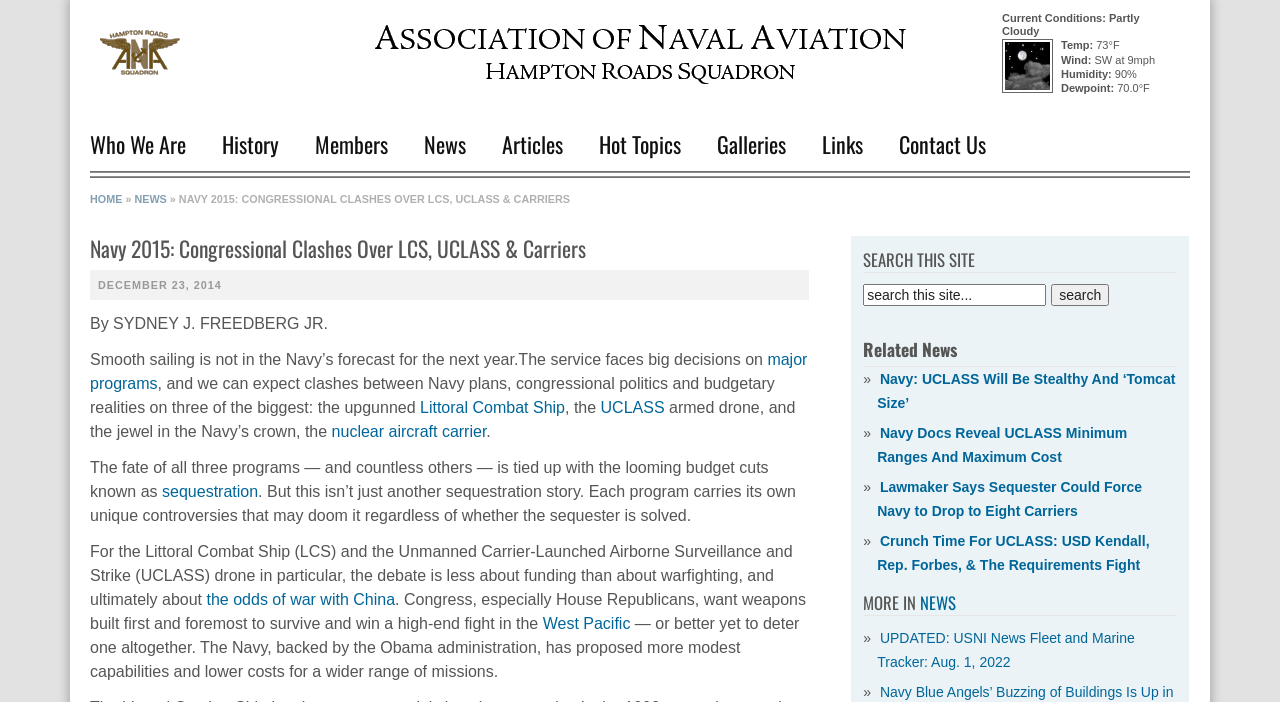What is the name of the ship mentioned in the article?
Refer to the screenshot and respond with a concise word or phrase.

Littoral Combat Ship